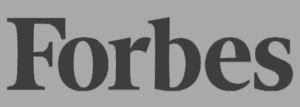From the details in the image, provide a thorough response to the question: Who is the prominent figure in the 3D printing industry?

The feature article in Forbes is about Tracy Hazzard, a prominent figure in the 3D printing industry and co-owner of Hazz Design, discussing how 3D printing is transforming business landscapes.